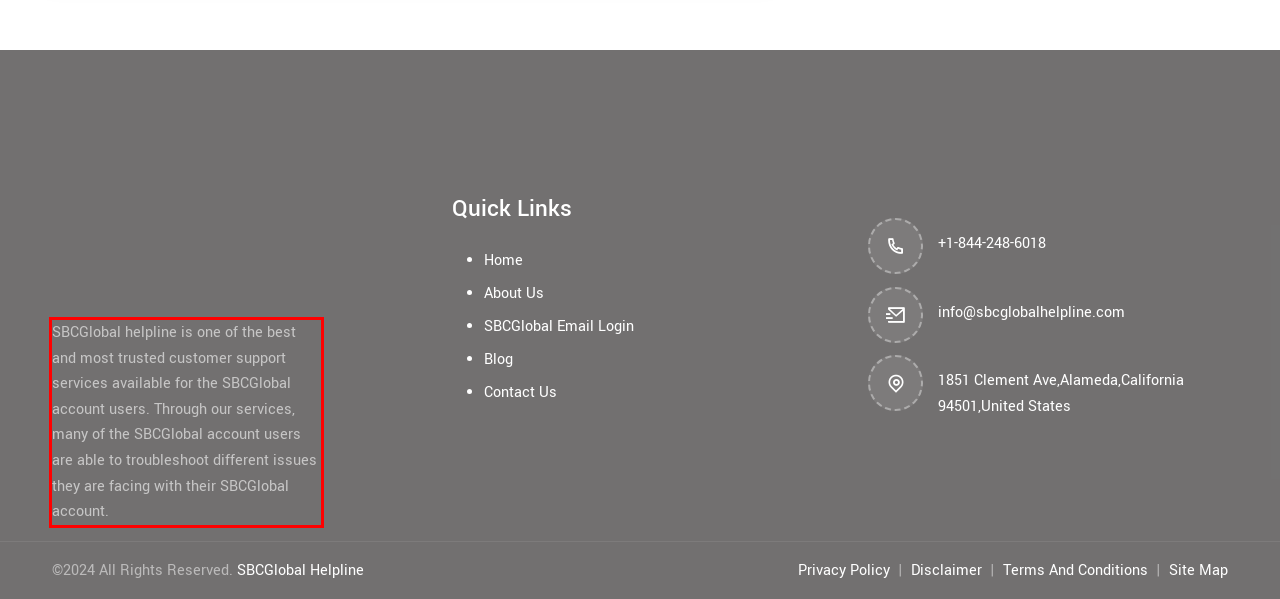By examining the provided screenshot of a webpage, recognize the text within the red bounding box and generate its text content.

SBCGlobal helpline is one of the best and most trusted customer support services available for the SBCGlobal account users. Through our services, many of the SBCGlobal account users are able to troubleshoot different issues they are facing with their SBCGlobal account.